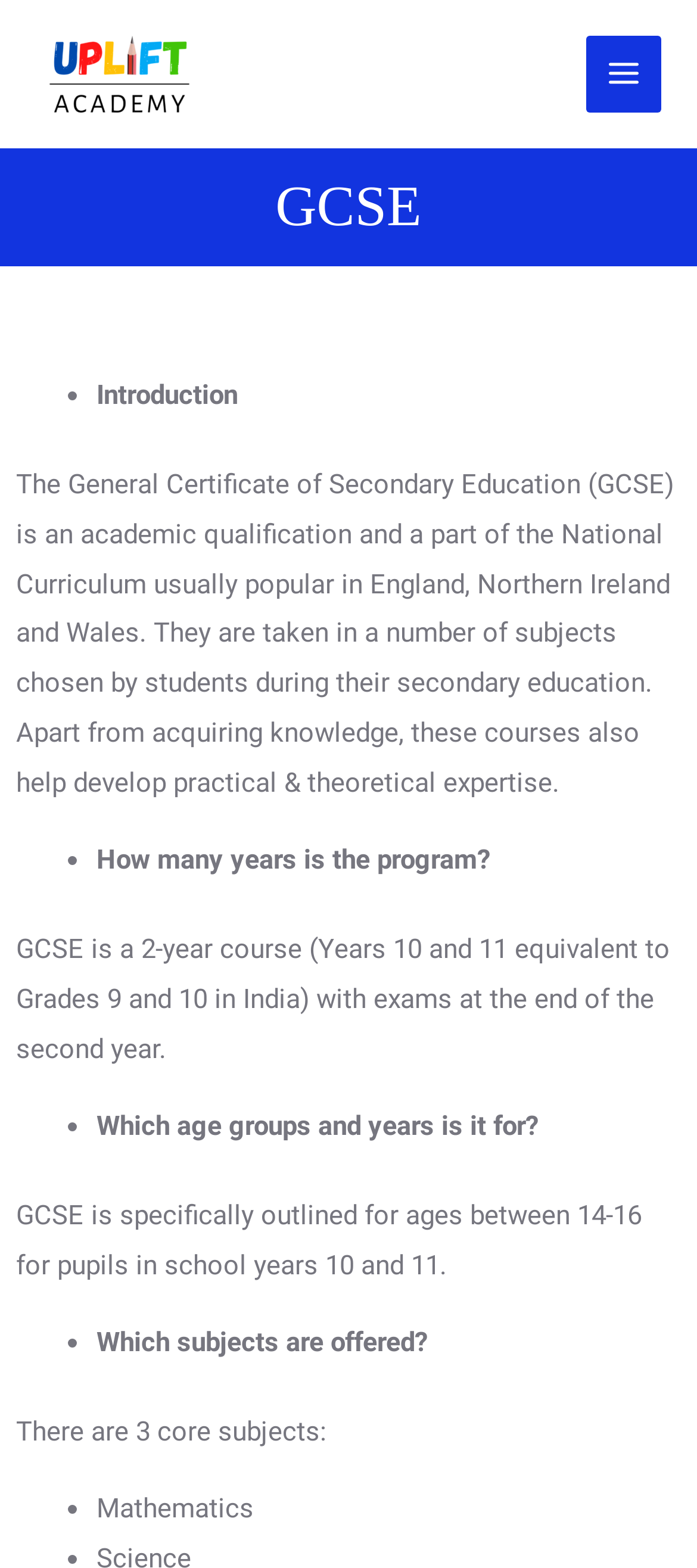Generate a thorough explanation of the webpage's elements.

The webpage is about Uplift Academy, specifically focusing on GCSE (General Certificate of Secondary Education) for students between 14-16 years old in school years 10 and 11. 

At the top left, there is a link and an image, both labeled "Uplift Academy". On the top right, there is a button labeled "Main Menu". 

Below the top section, there is a heading "GCSE" followed by a list of bullet points with descriptions. The first bullet point is labeled "Introduction" and provides a brief overview of GCSE, explaining that it is an academic qualification and part of the National Curriculum in England, Northern Ireland, and Wales. 

The following bullet points provide more information about GCSE, including the duration of the program (2 years), the age groups it is designed for (14-16 years old), and the subjects offered (3 core subjects, including Mathematics). Each bullet point has a brief description or explanation.